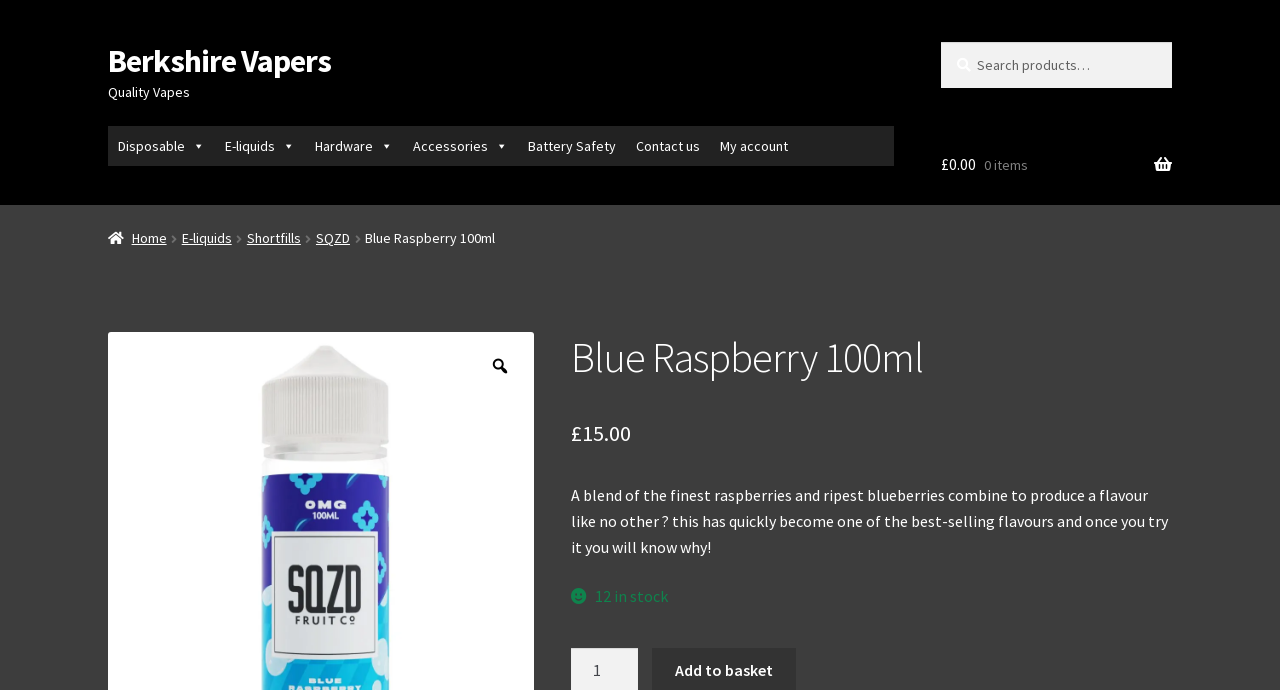What is the purpose of the search box?
Look at the image and answer the question using a single word or phrase.

To search for products